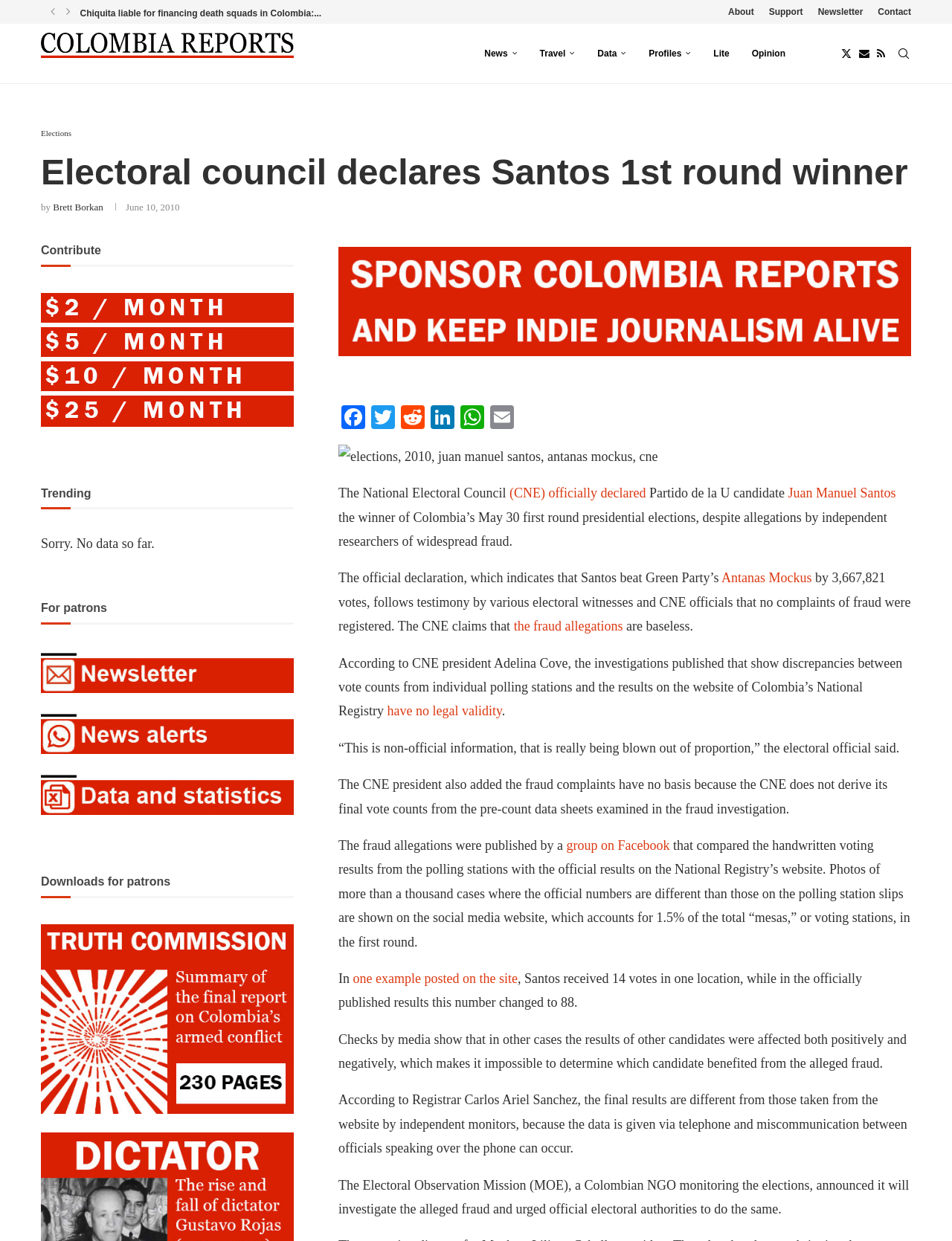Please find and report the bounding box coordinates of the element to click in order to perform the following action: "Search for something". The coordinates should be expressed as four float numbers between 0 and 1, in the format [left, top, right, bottom].

[0.941, 0.019, 0.957, 0.067]